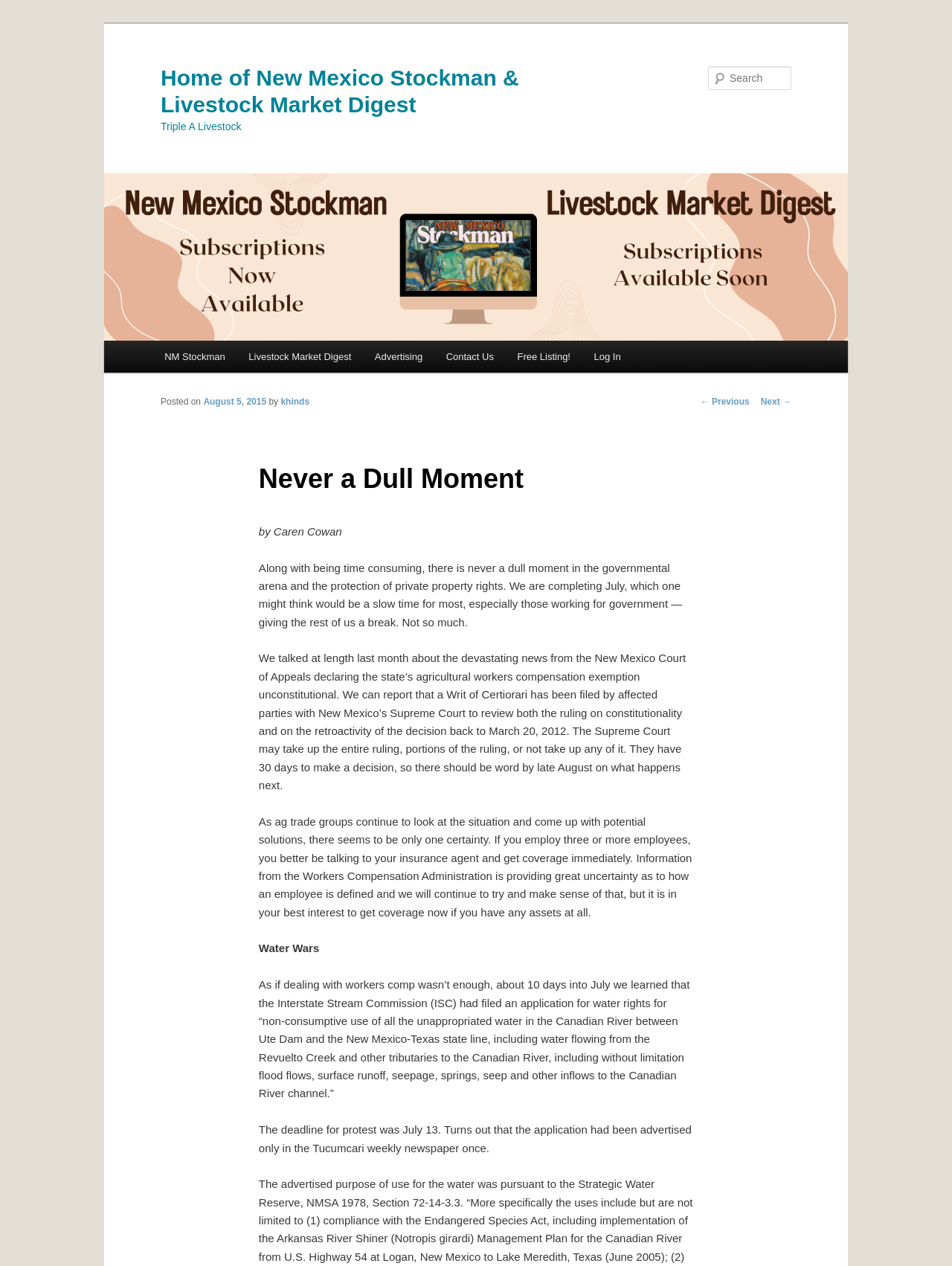Determine which piece of text is the heading of the webpage and provide it.

Home of New Mexico Stockman & Livestock Market Digest